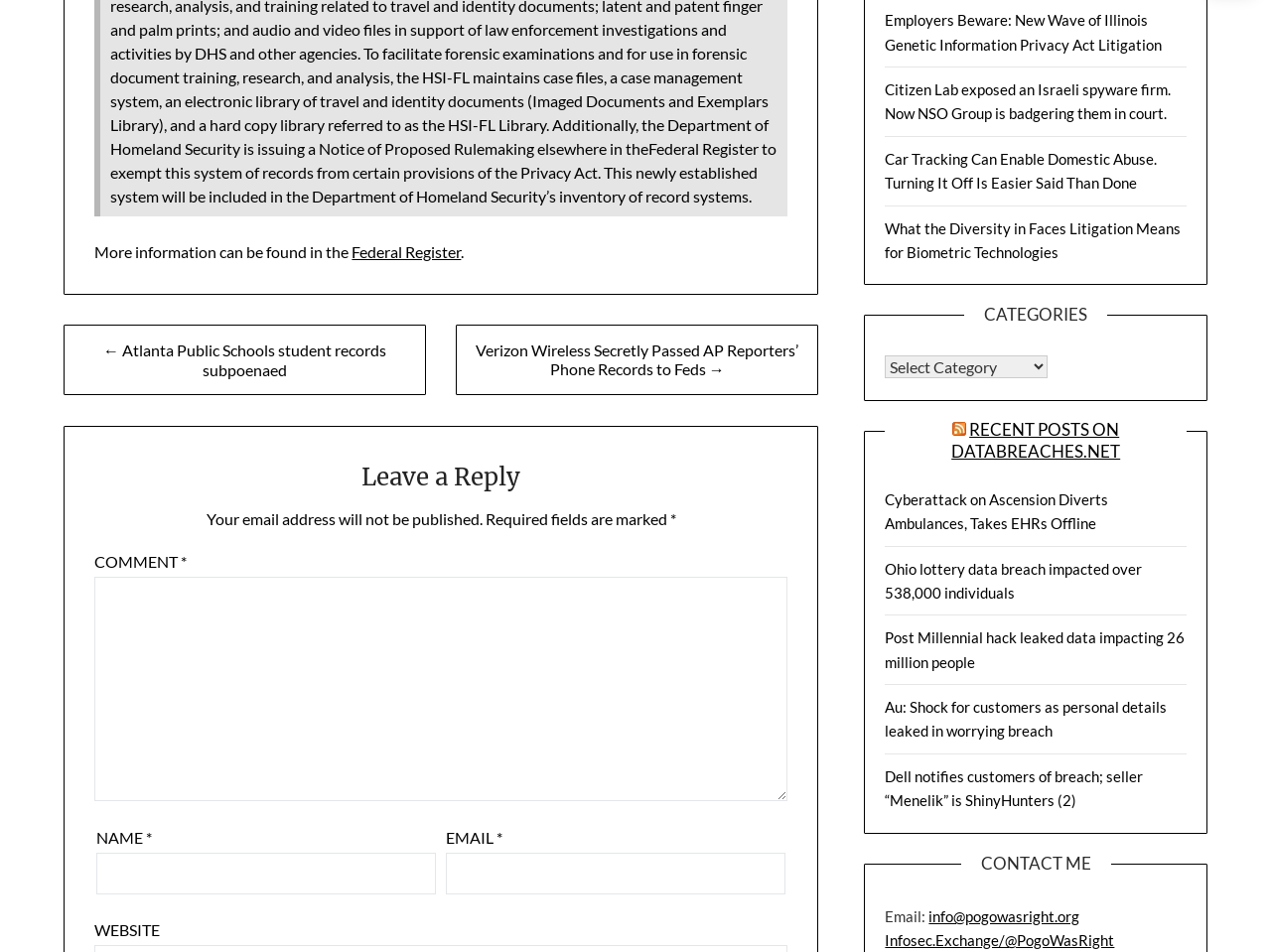How many links are there in the 'RSS RECENT POSTS ON DATABREACHES.NET' section?
Look at the image and respond with a single word or a short phrase.

2